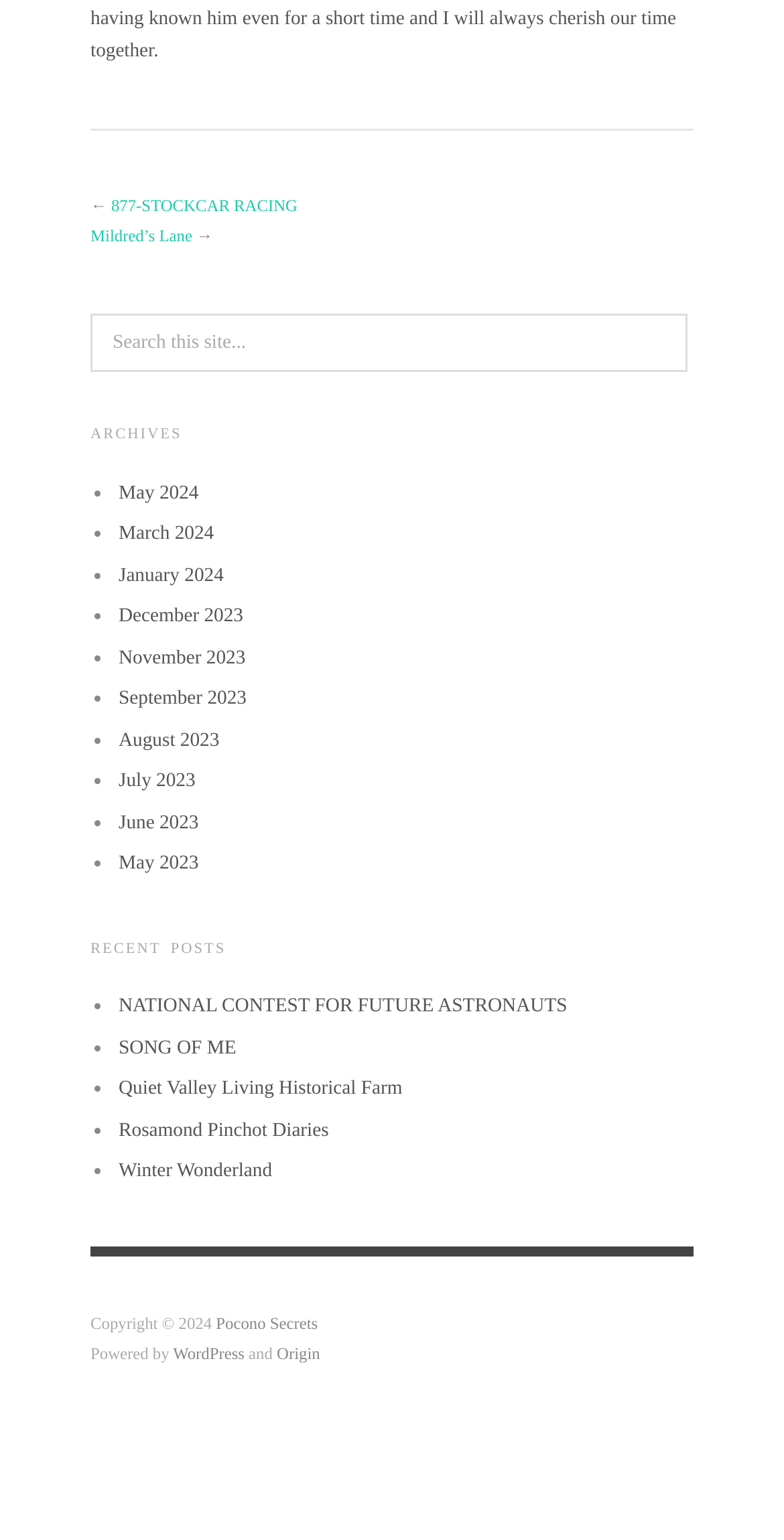Please locate the bounding box coordinates of the region I need to click to follow this instruction: "Go to ARCHIVES".

[0.115, 0.276, 0.885, 0.288]